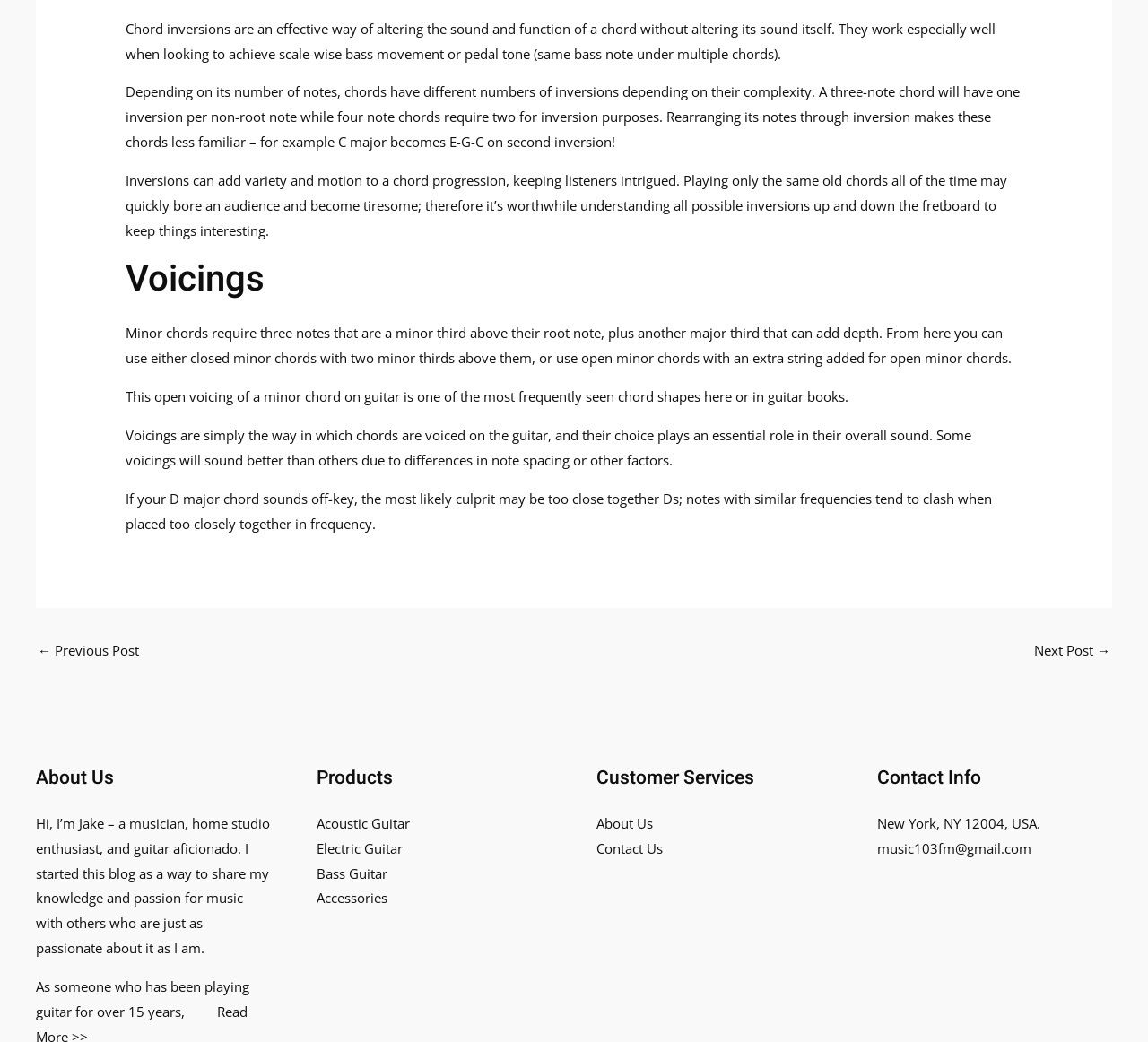What determines the sound of a voicing?
Examine the image and provide an in-depth answer to the question.

The webpage explains that the sound of a voicing is affected by note spacing, among other factors. For instance, if a D major chord sounds off-key, it may be due to the Ds being too close together, causing notes with similar frequencies to clash.